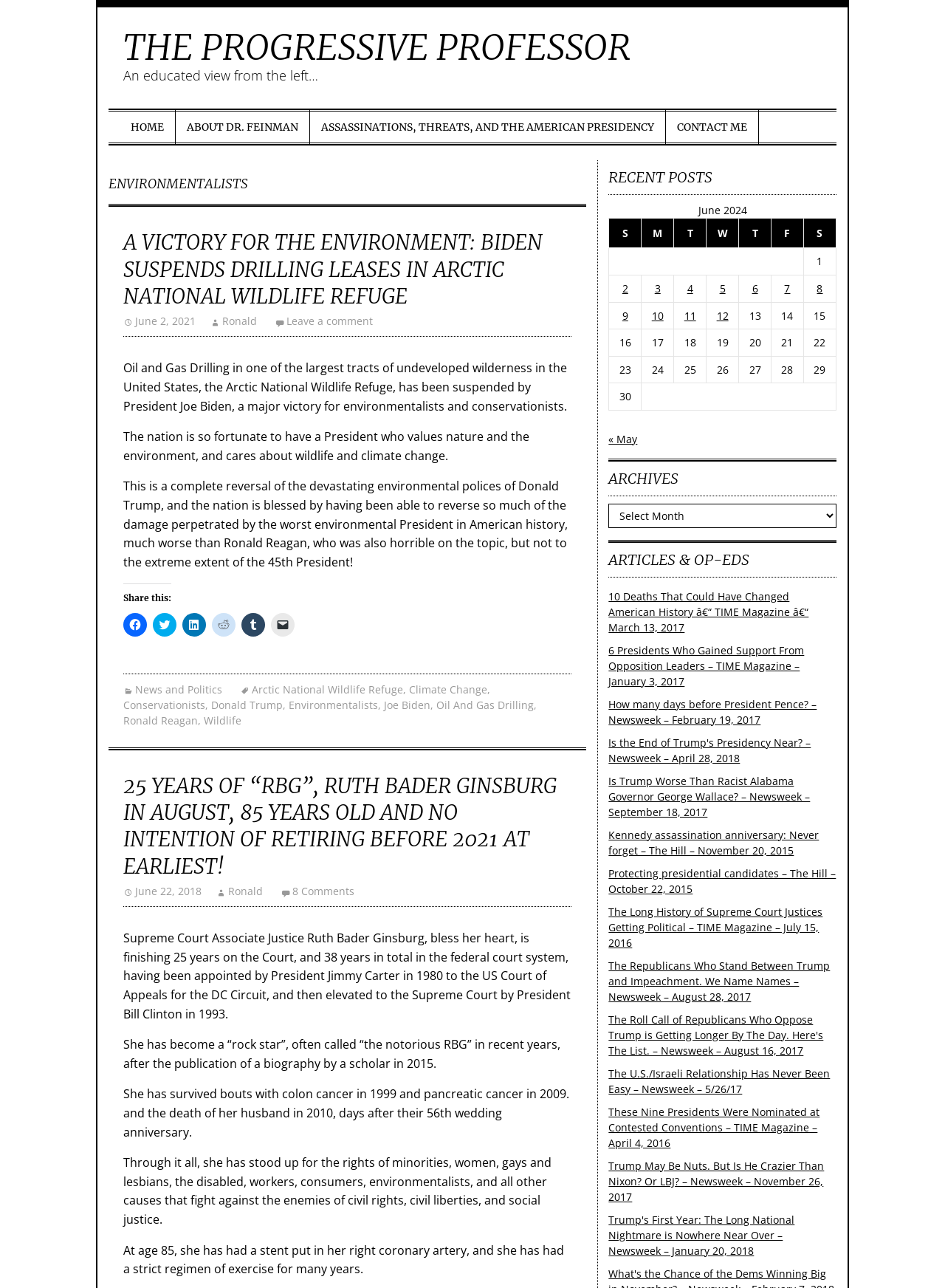Please find the bounding box for the following UI element description. Provide the coordinates in (top-left x, top-left y, bottom-right x, bottom-right y) format, with values between 0 and 1: Pressure Sensor (IIC)

None